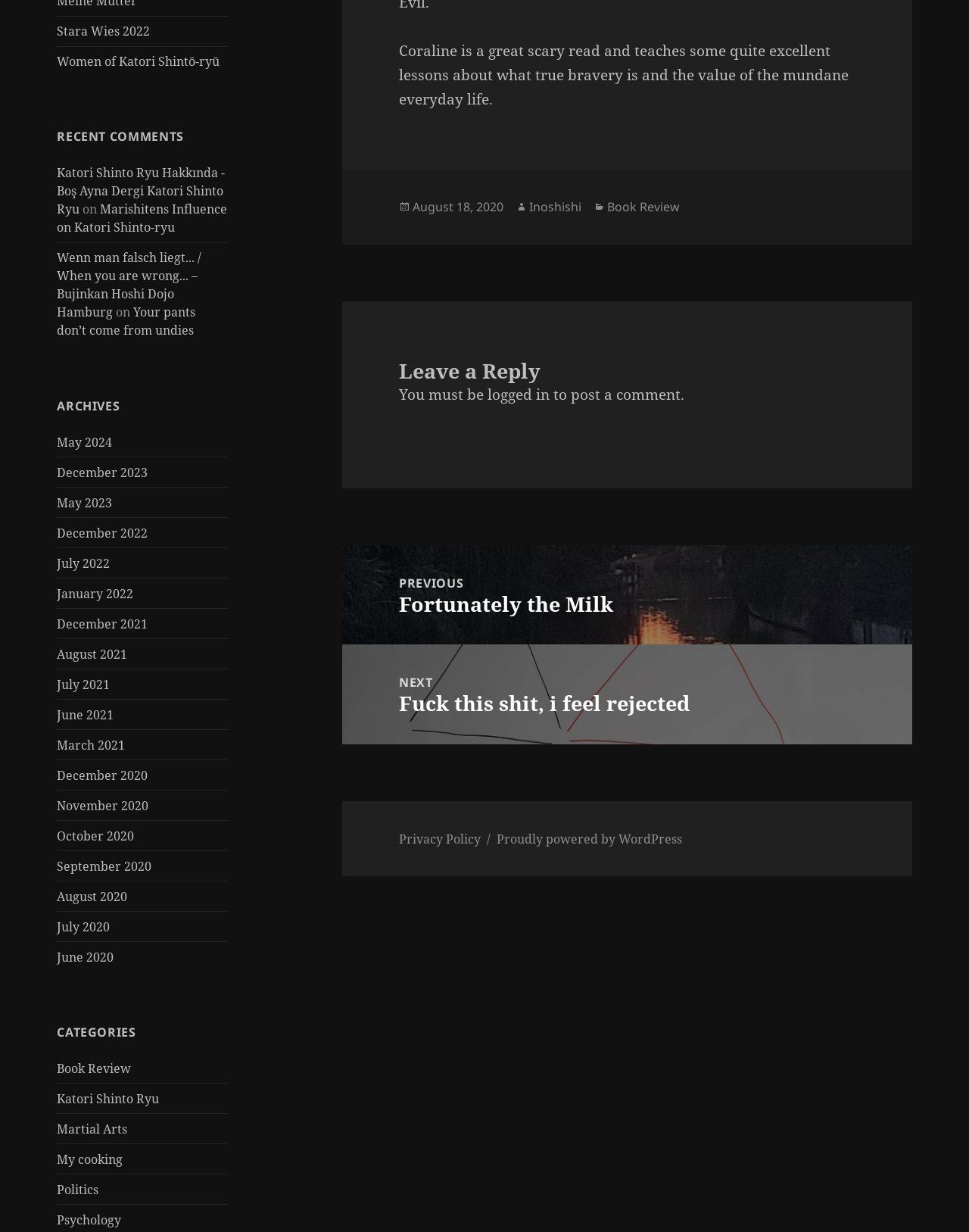Please find and report the bounding box coordinates of the element to click in order to perform the following action: "Click on the 'Stara Wies 2022' link". The coordinates should be expressed as four float numbers between 0 and 1, in the format [left, top, right, bottom].

[0.059, 0.018, 0.155, 0.032]